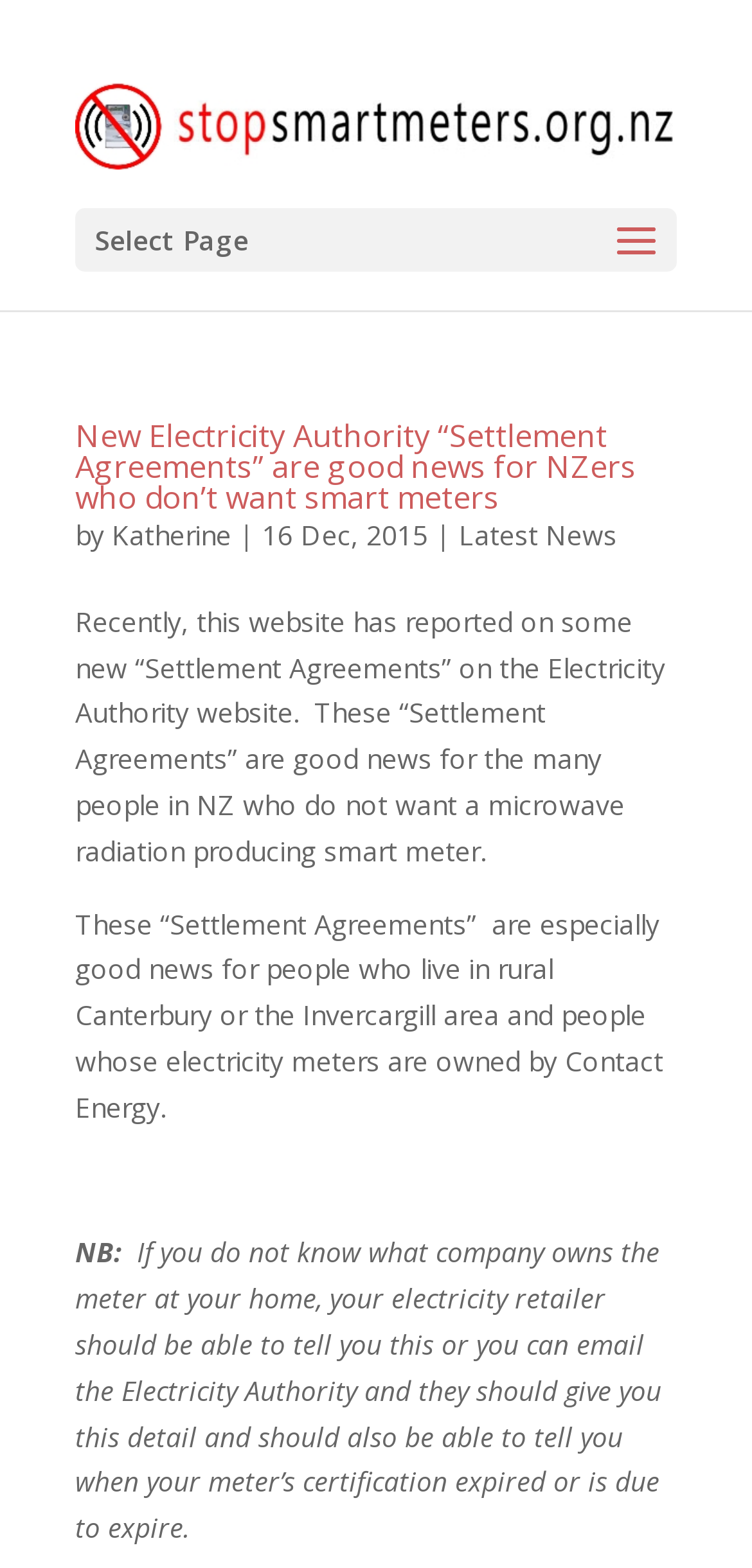Predict the bounding box coordinates of the UI element that matches this description: "Latest News". The coordinates should be in the format [left, top, right, bottom] with each value between 0 and 1.

[0.61, 0.329, 0.821, 0.353]